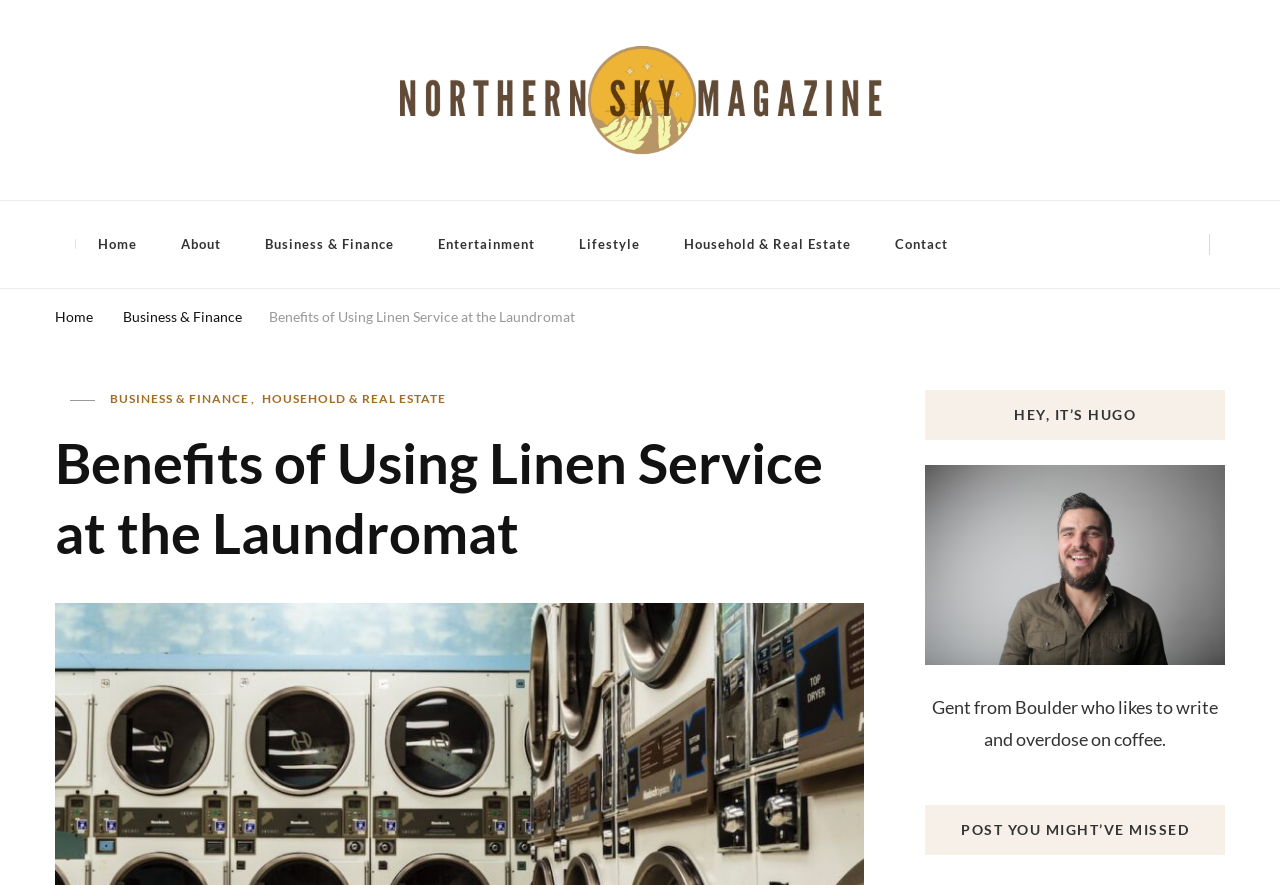Locate the UI element that matches the description Household & Real Estate in the webpage screenshot. Return the bounding box coordinates in the format (top-left x, top-left y, bottom-right x, bottom-right y), with values ranging from 0 to 1.

[0.205, 0.441, 0.348, 0.461]